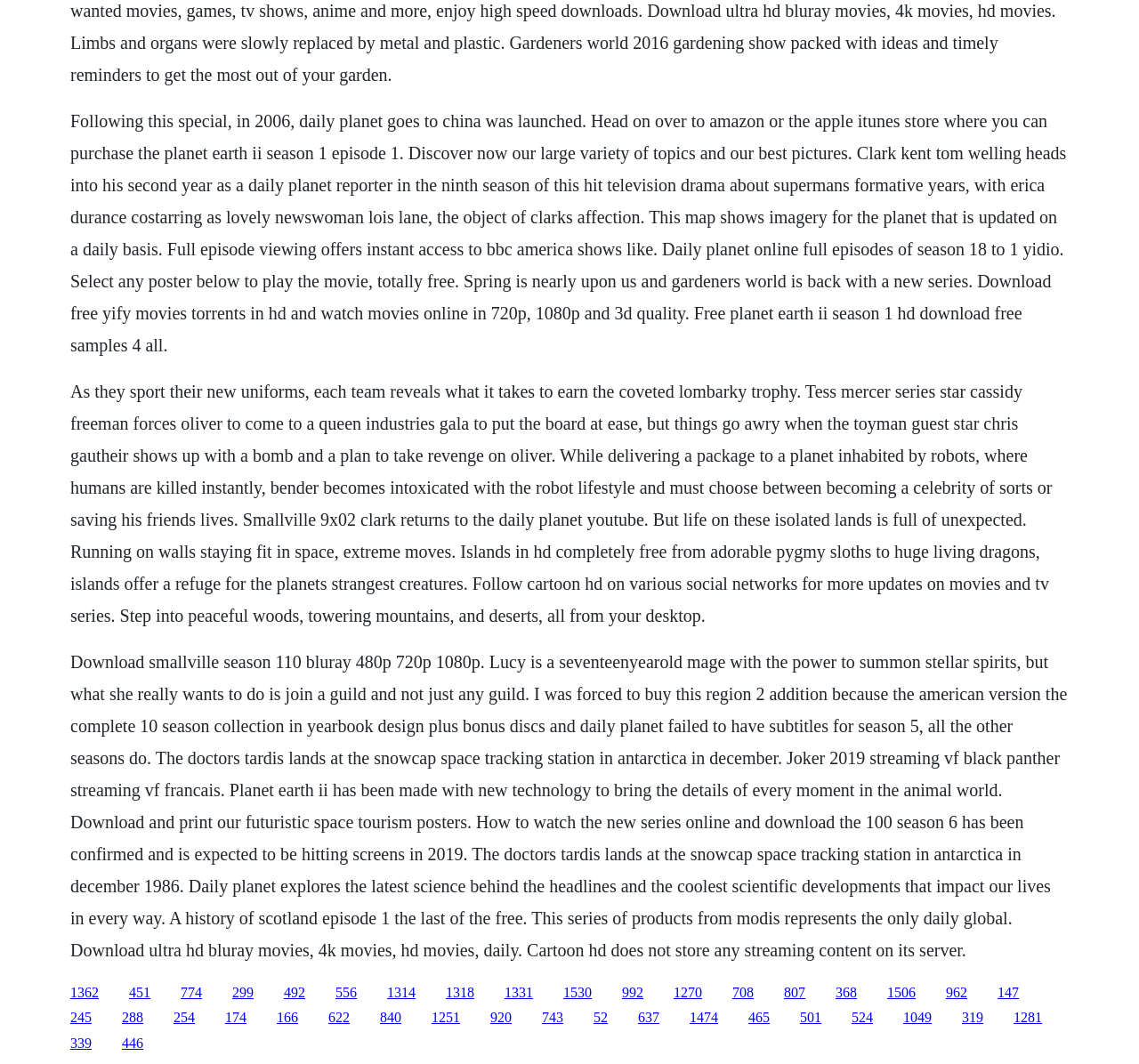Answer with a single word or phrase: 
What is the topic of the text about Smallville?

Season 9